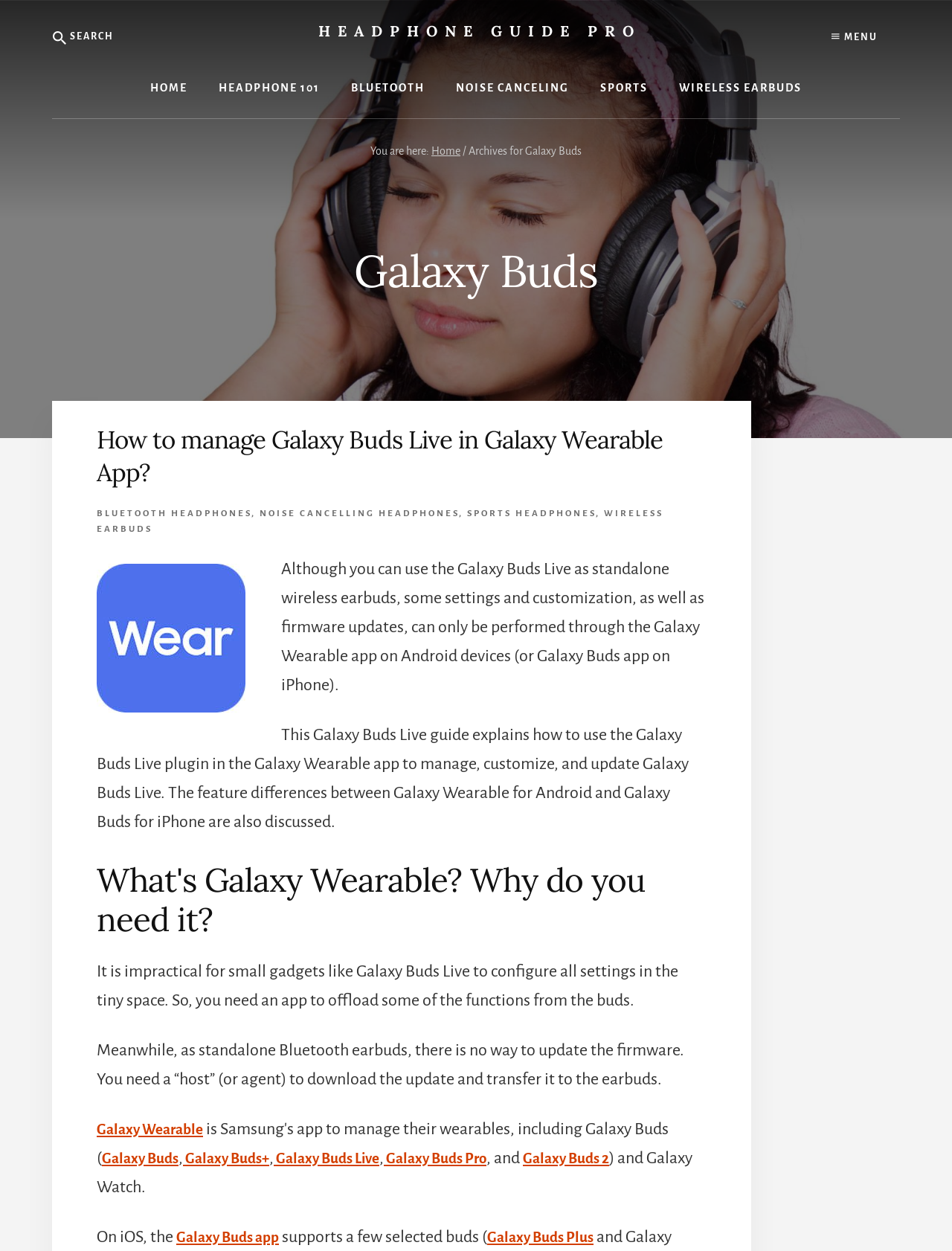Locate and provide the bounding box coordinates for the HTML element that matches this description: "Galaxy Buds Pro".

[0.448, 0.918, 0.573, 0.933]